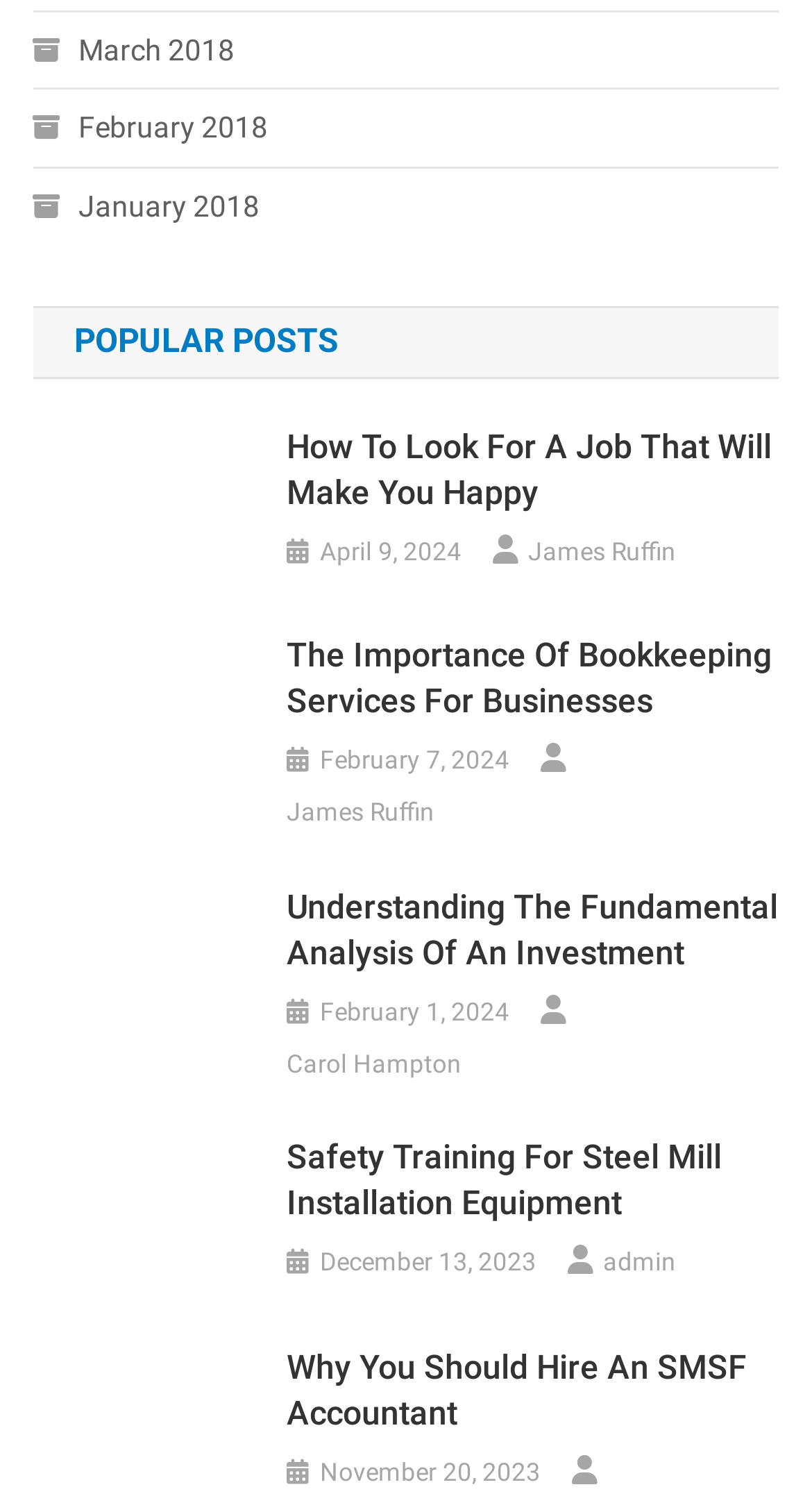Who is the author of the post 'The Importance Of Bookkeeping Services For Businesses'?
Answer with a single word or short phrase according to what you see in the image.

James Ruffin